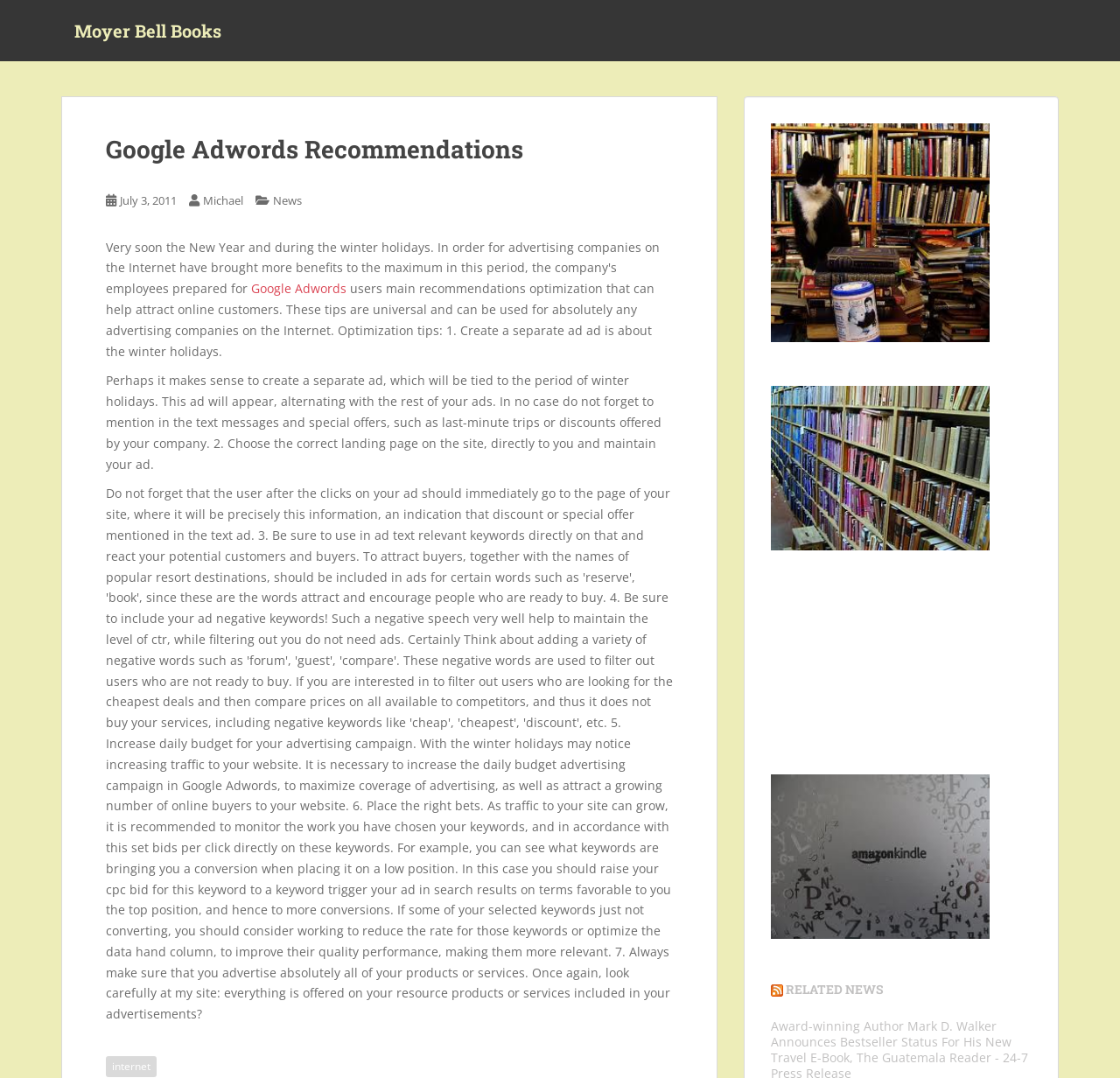Respond with a single word or phrase:
What is the purpose of creating a separate ad?

For winter holidays